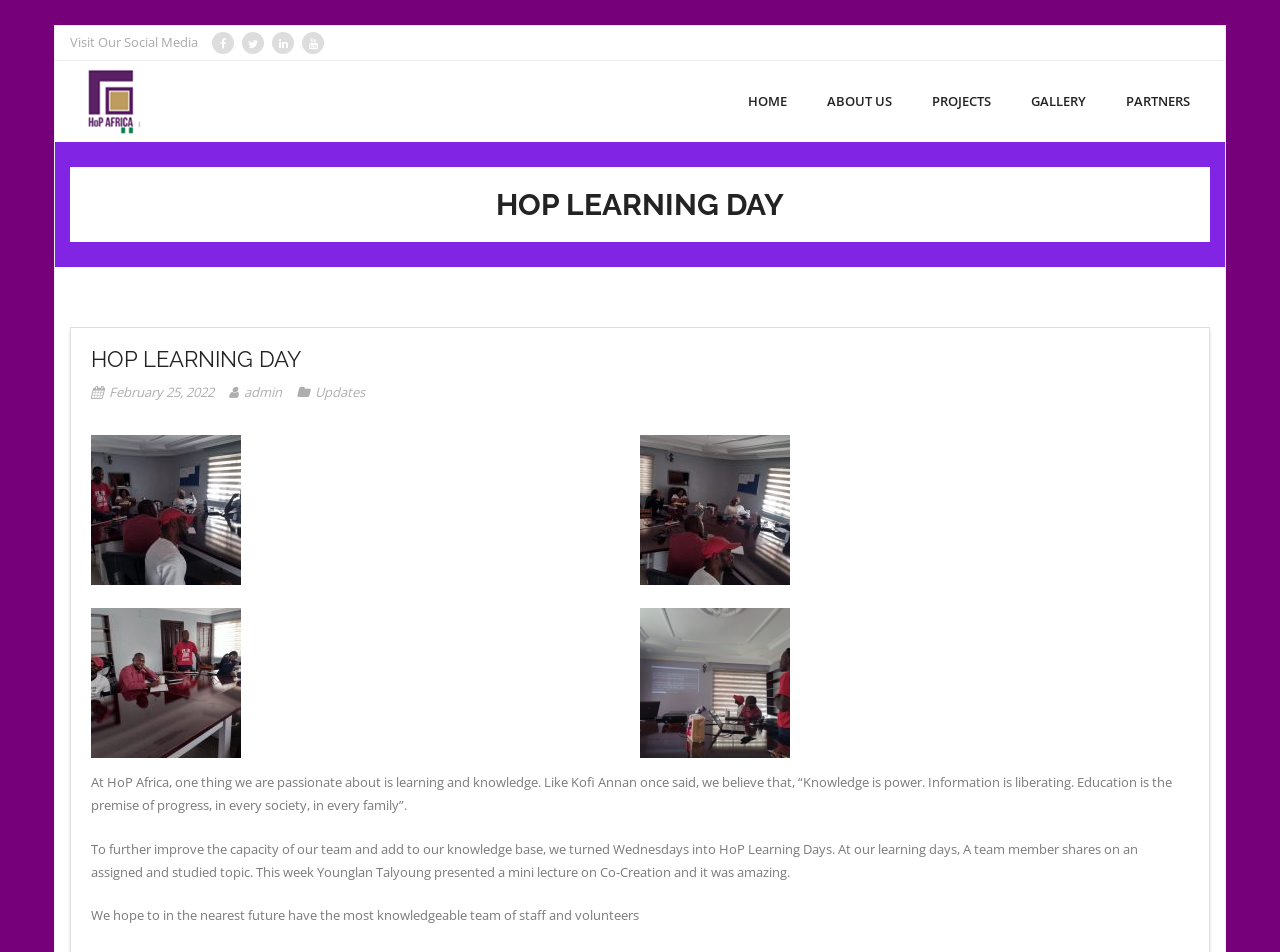Determine the bounding box coordinates for the clickable element required to fulfill the instruction: "Visit Our Social Media". Provide the coordinates as four float numbers between 0 and 1, i.e., [left, top, right, bottom].

[0.055, 0.035, 0.155, 0.054]